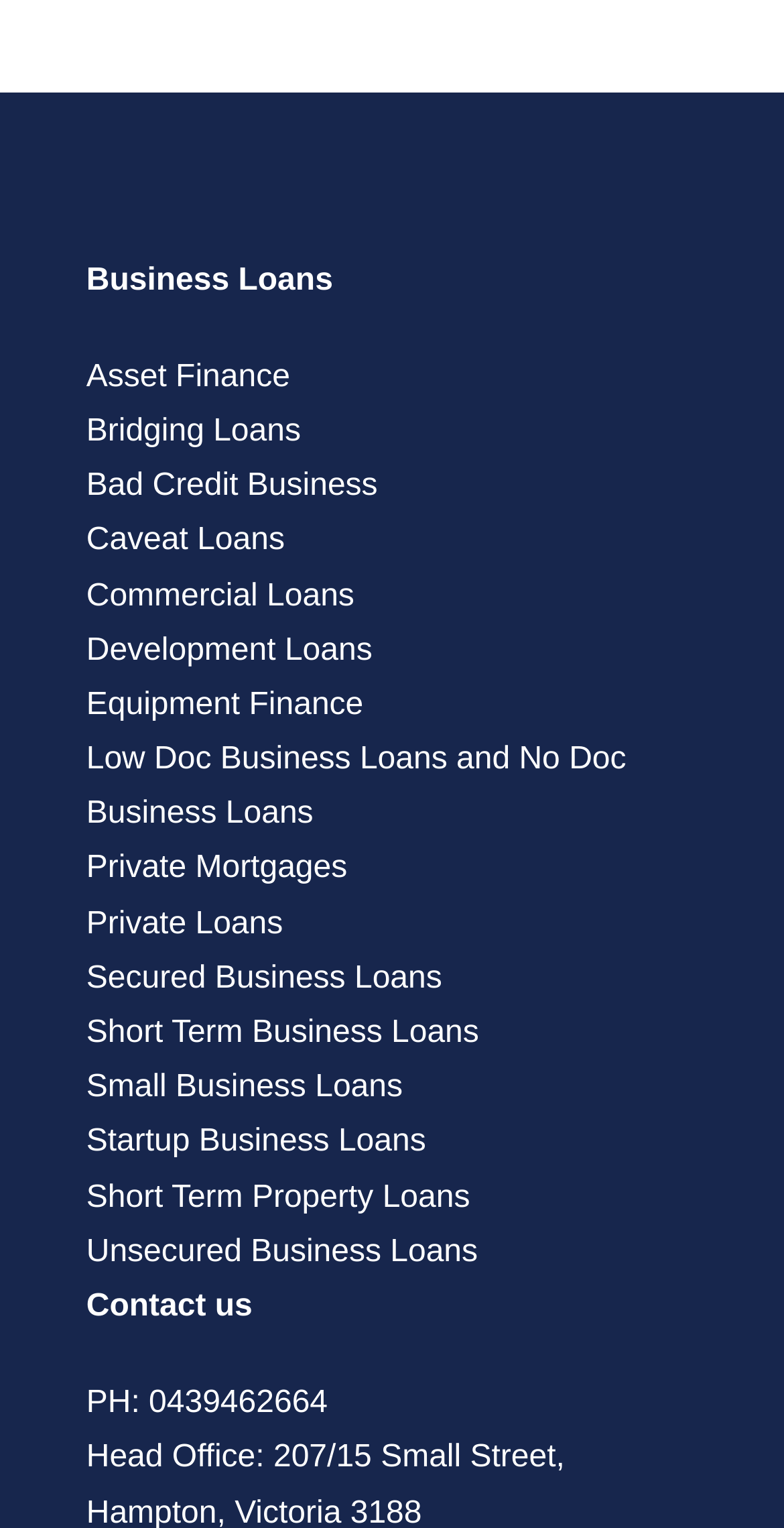Please locate the clickable area by providing the bounding box coordinates to follow this instruction: "Explore Short Term Business Loans".

[0.11, 0.665, 0.611, 0.687]